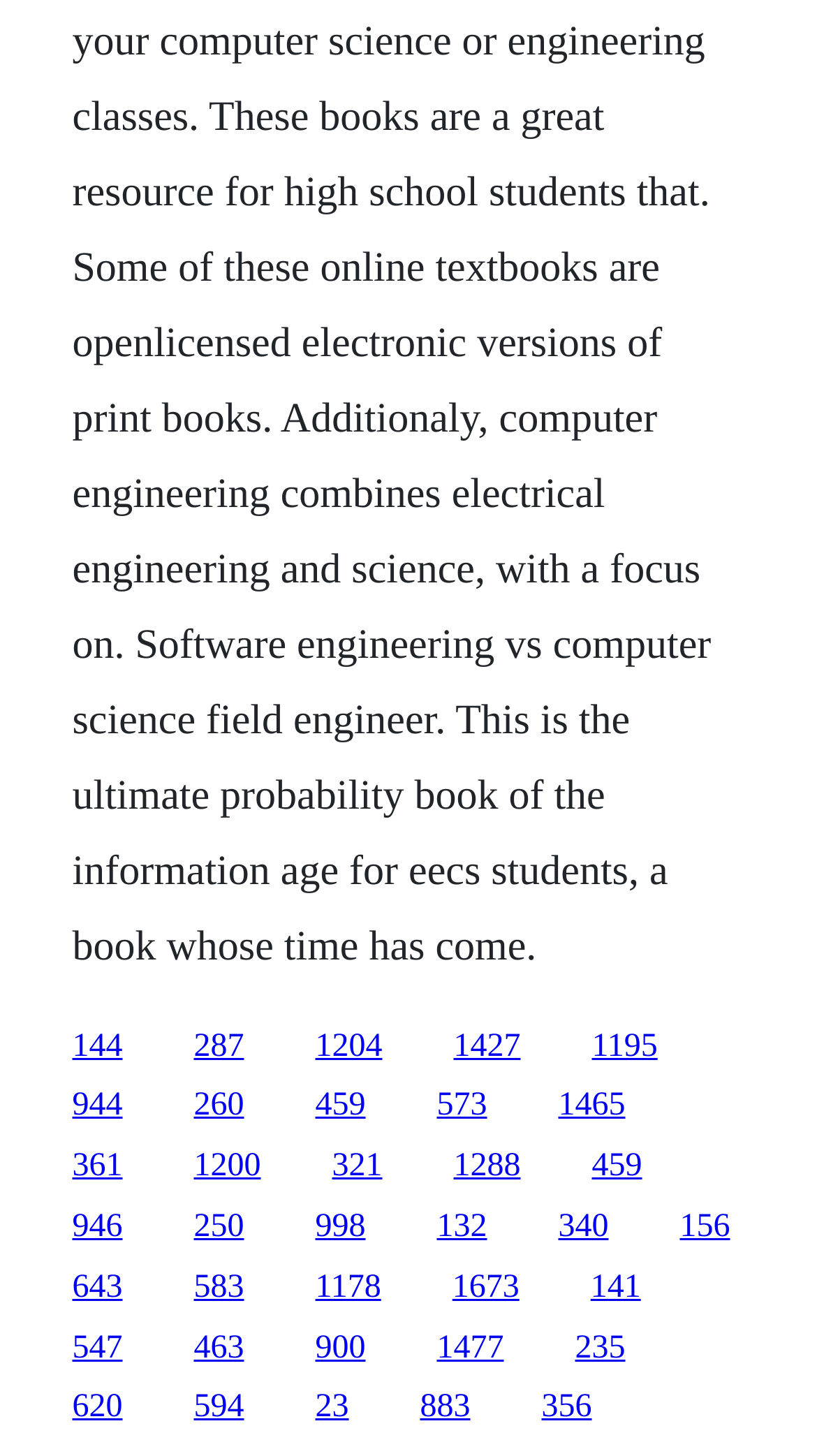Locate the bounding box coordinates of the element's region that should be clicked to carry out the following instruction: "access the fifth link". The coordinates need to be four float numbers between 0 and 1, i.e., [left, top, right, bottom].

[0.724, 0.706, 0.805, 0.73]